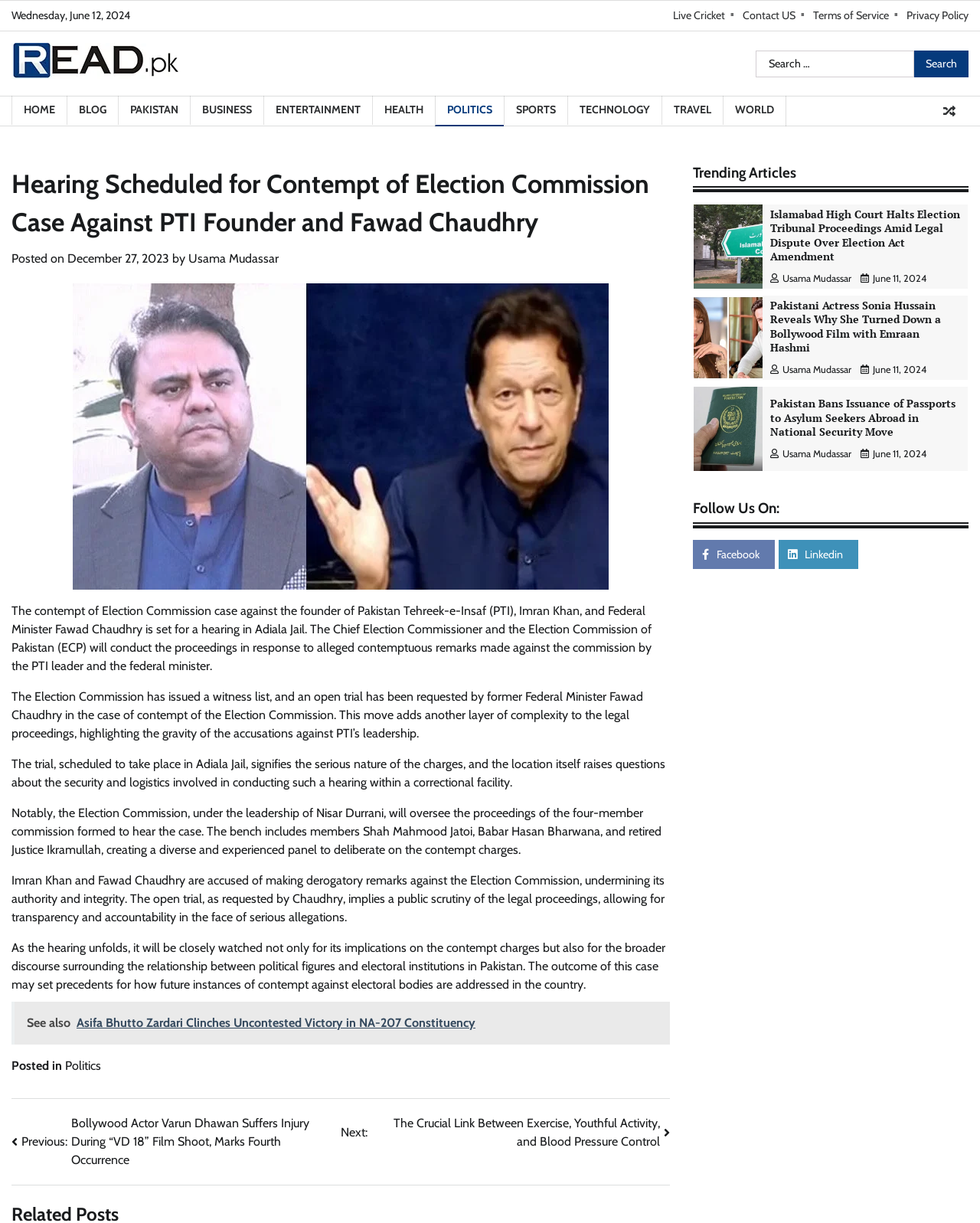Using the description: "Featured Posts", identify the bounding box of the corresponding UI element in the screenshot.

None